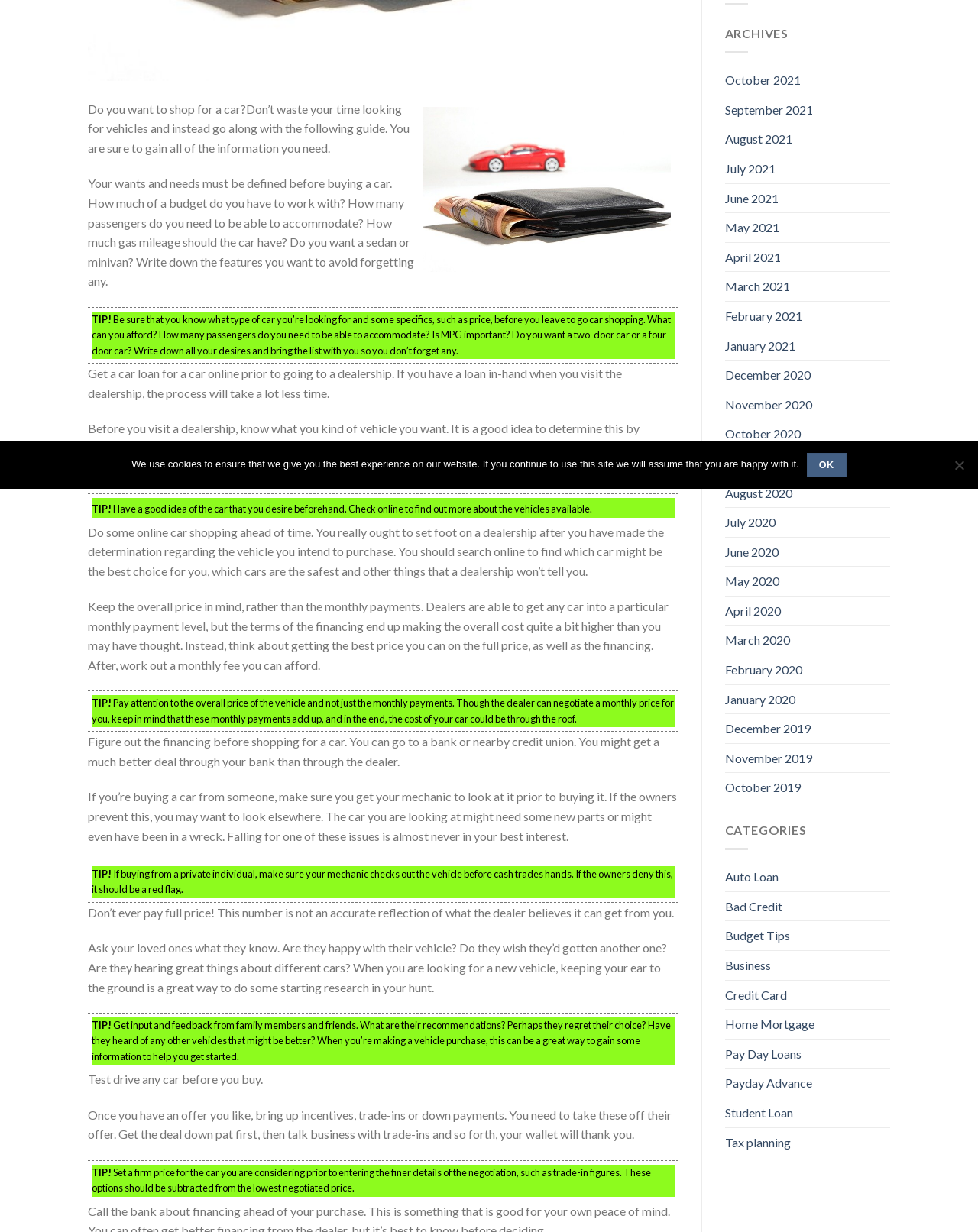Provide the bounding box coordinates in the format (top-left x, top-left y, bottom-right x, bottom-right y). All values are floating point numbers between 0 and 1. Determine the bounding box coordinate of the UI element described as: Pay Day Loans

[0.741, 0.844, 0.819, 0.867]